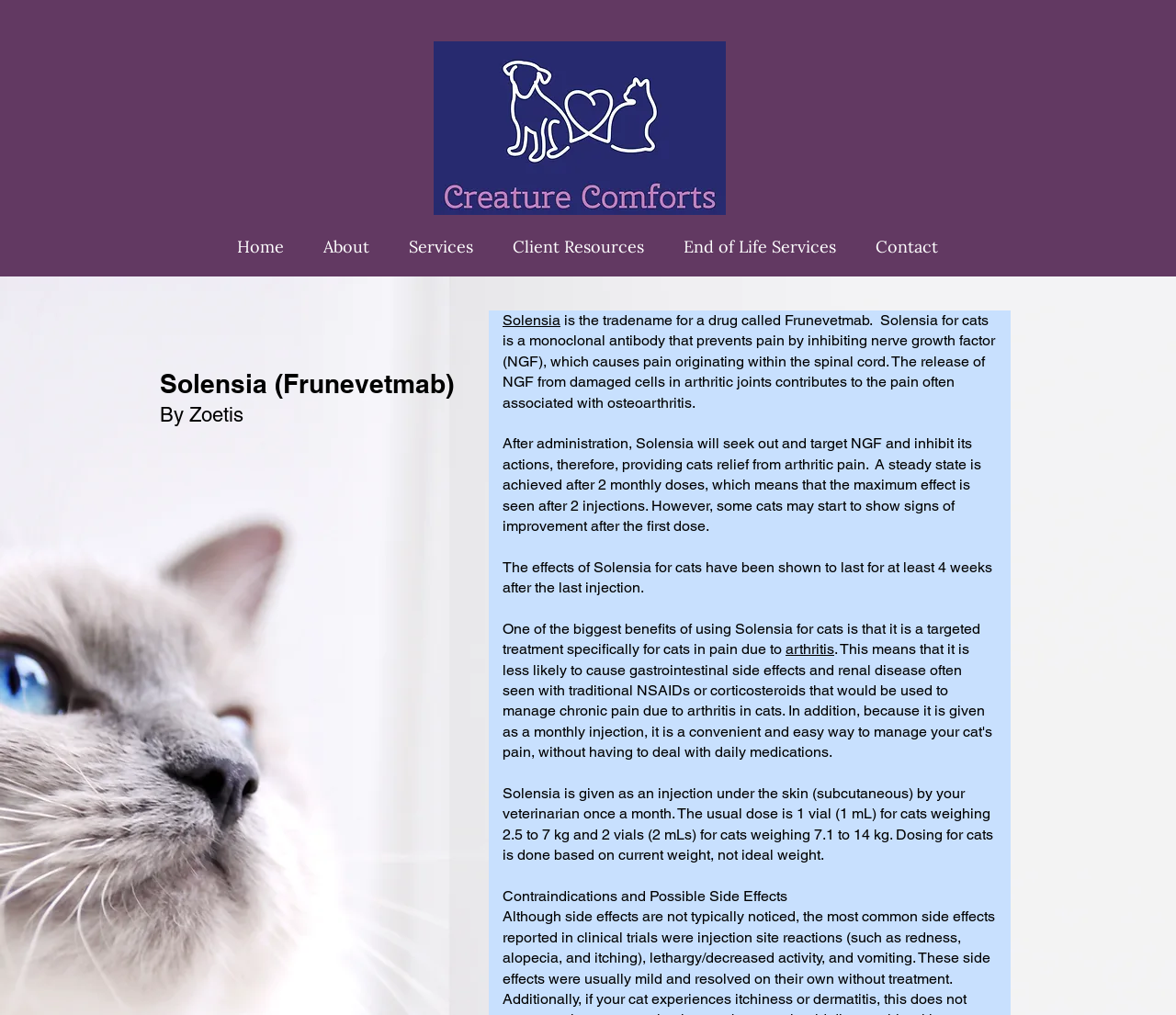Using the webpage screenshot, find the UI element described by End of Life Services. Provide the bounding box coordinates in the format (top-left x, top-left y, bottom-right x, bottom-right y), ensuring all values are floating point numbers between 0 and 1.

[0.564, 0.233, 0.727, 0.253]